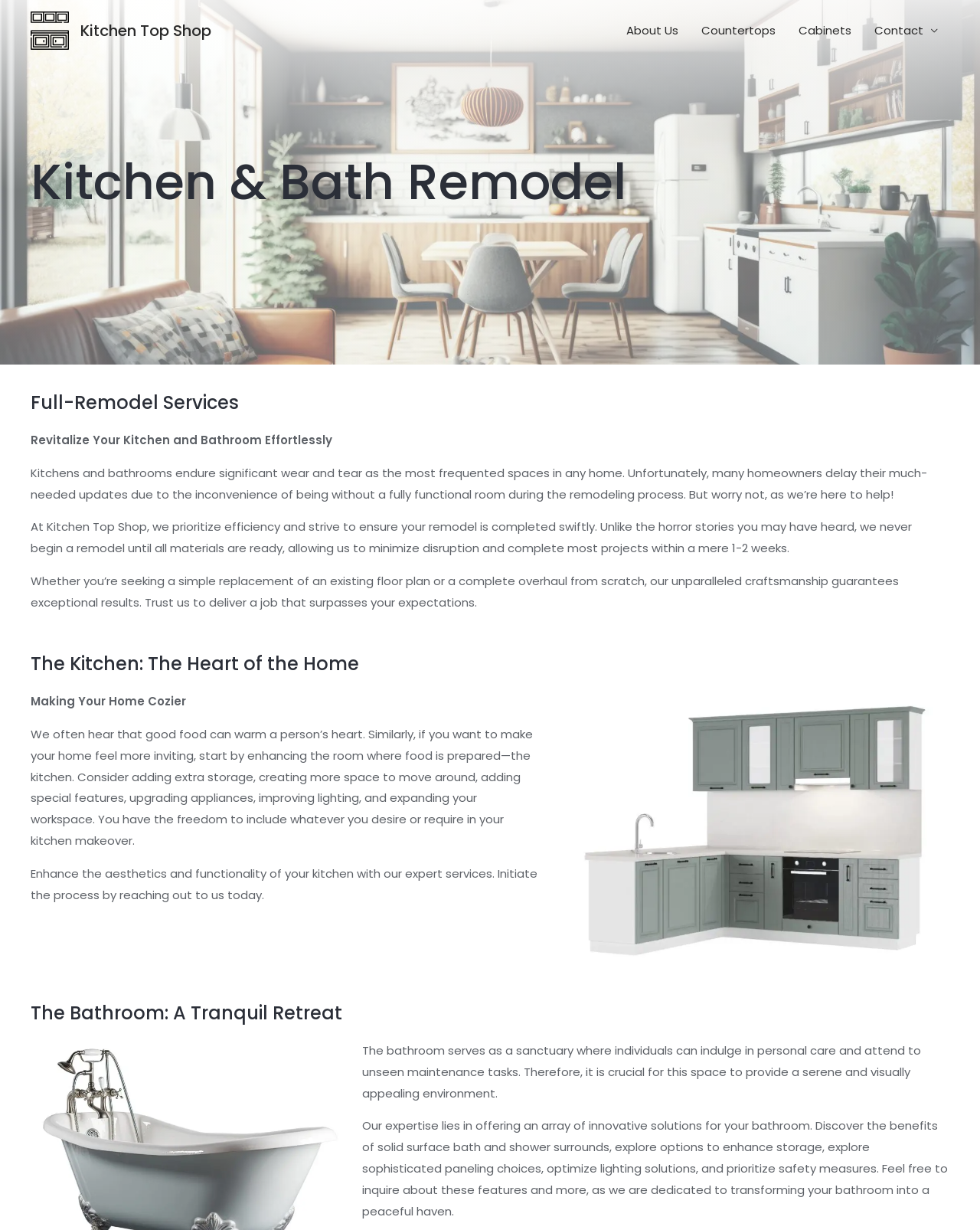Identify the bounding box coordinates for the UI element described by the following text: "alt="Kitchen Top Shop"". Provide the coordinates as four float numbers between 0 and 1, in the format [left, top, right, bottom].

[0.031, 0.018, 0.07, 0.031]